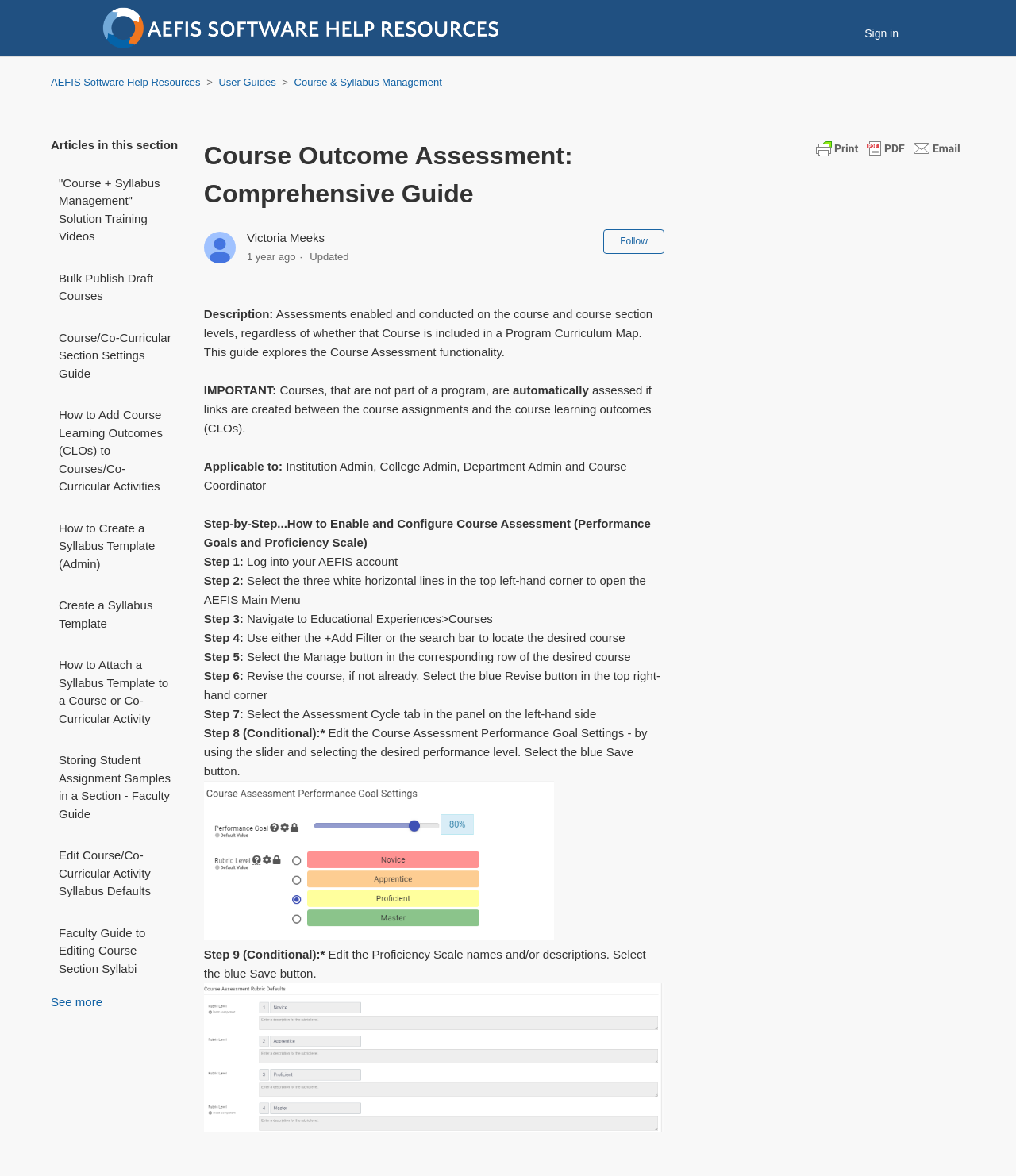Provide the bounding box coordinates of the HTML element described by the text: "Edit Course/Co-Curricular Activity Syllabus Defaults".

[0.05, 0.713, 0.177, 0.772]